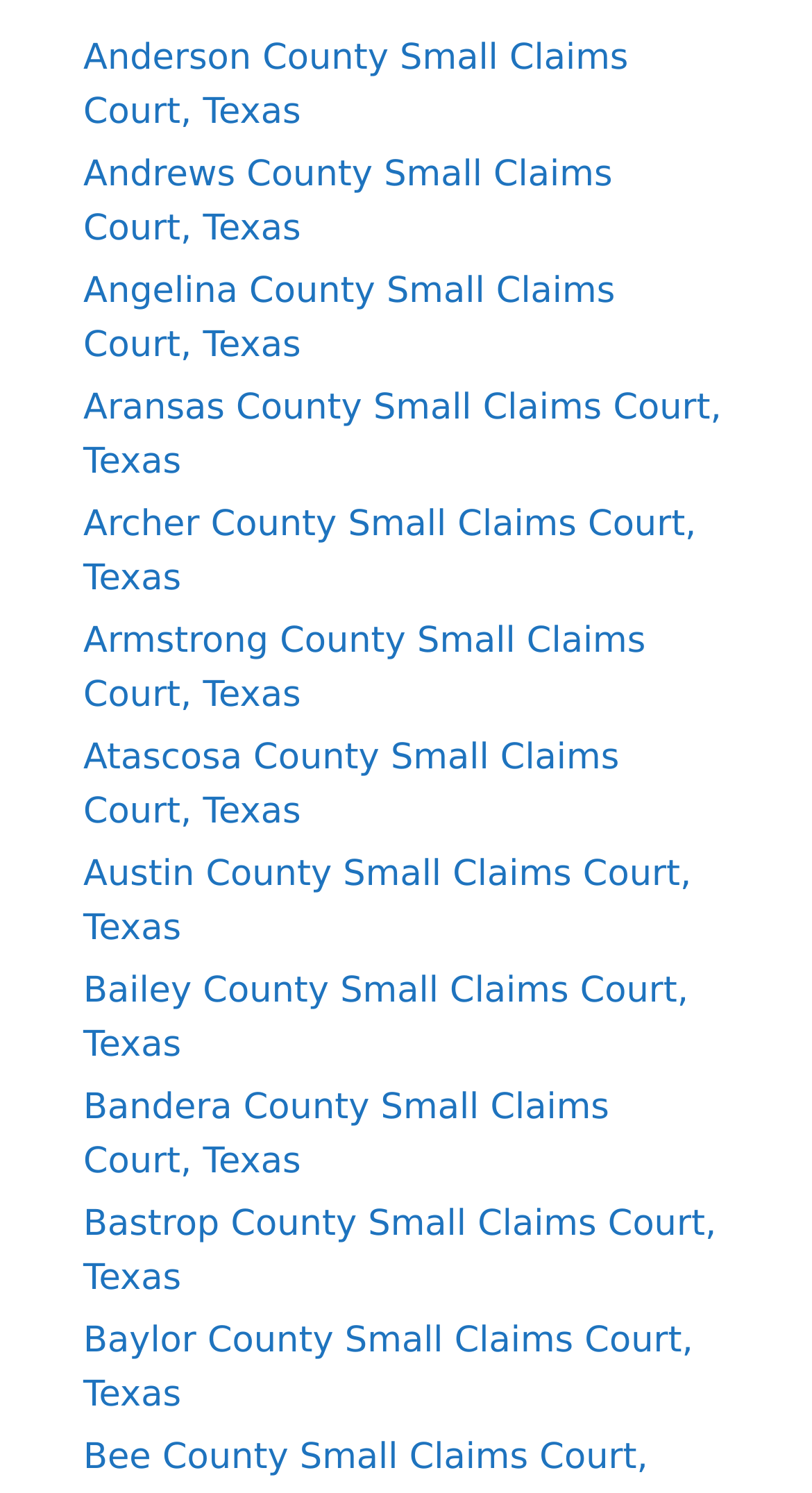How many links are there on the webpage?
Refer to the image and provide a one-word or short phrase answer.

12